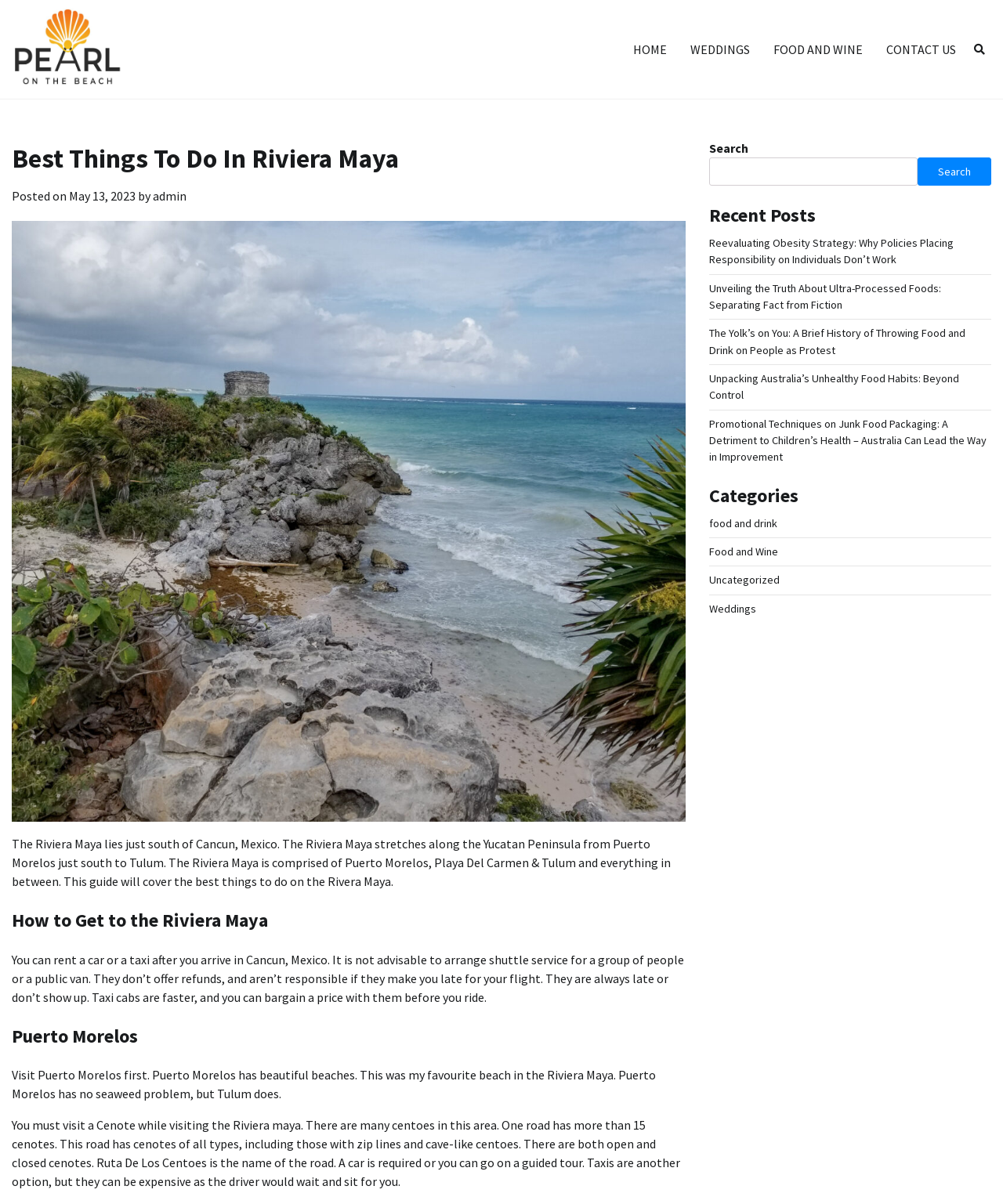Please give a succinct answer using a single word or phrase:
What is the name of the beach mentioned in the article?

Puerto Morelos